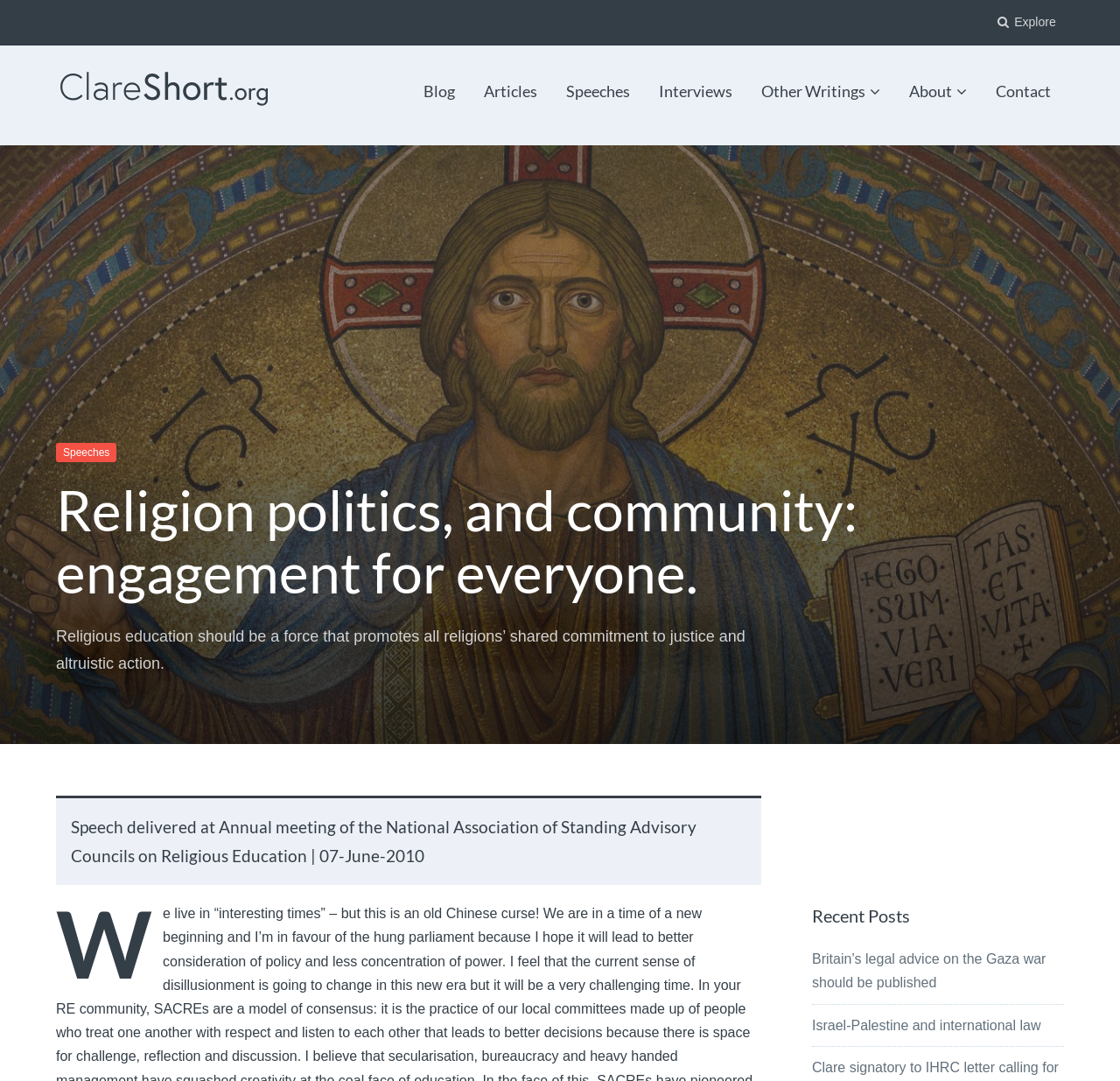Explain the contents of the webpage comprehensively.

This webpage is about Clare Short, a politician, and her views on religion, politics, and community engagement. At the top, there is a navigation menu with links to "Blog", "Articles", "Speeches", "Interviews", "Other Writings", "About", and "Contact". Below the navigation menu, there is a heading that reads "Religion politics, and community: engagement for everyone." 

To the left of the heading, there is a link to "Speeches" and an image of Clare Short. Below the heading, there is a paragraph of text that summarizes the importance of religious education in promoting justice and altruistic action. 

Further down, there is a speech delivered by Clare Short at the Annual meeting of the National Association of Standing Advisory Councils on Religious Education, dated 07-June-2010. The speech is followed by a section titled "Recent Posts" with links to two articles, "Britain’s legal advice on the Gaza war should be published" and "Israel-Palestine and international law".